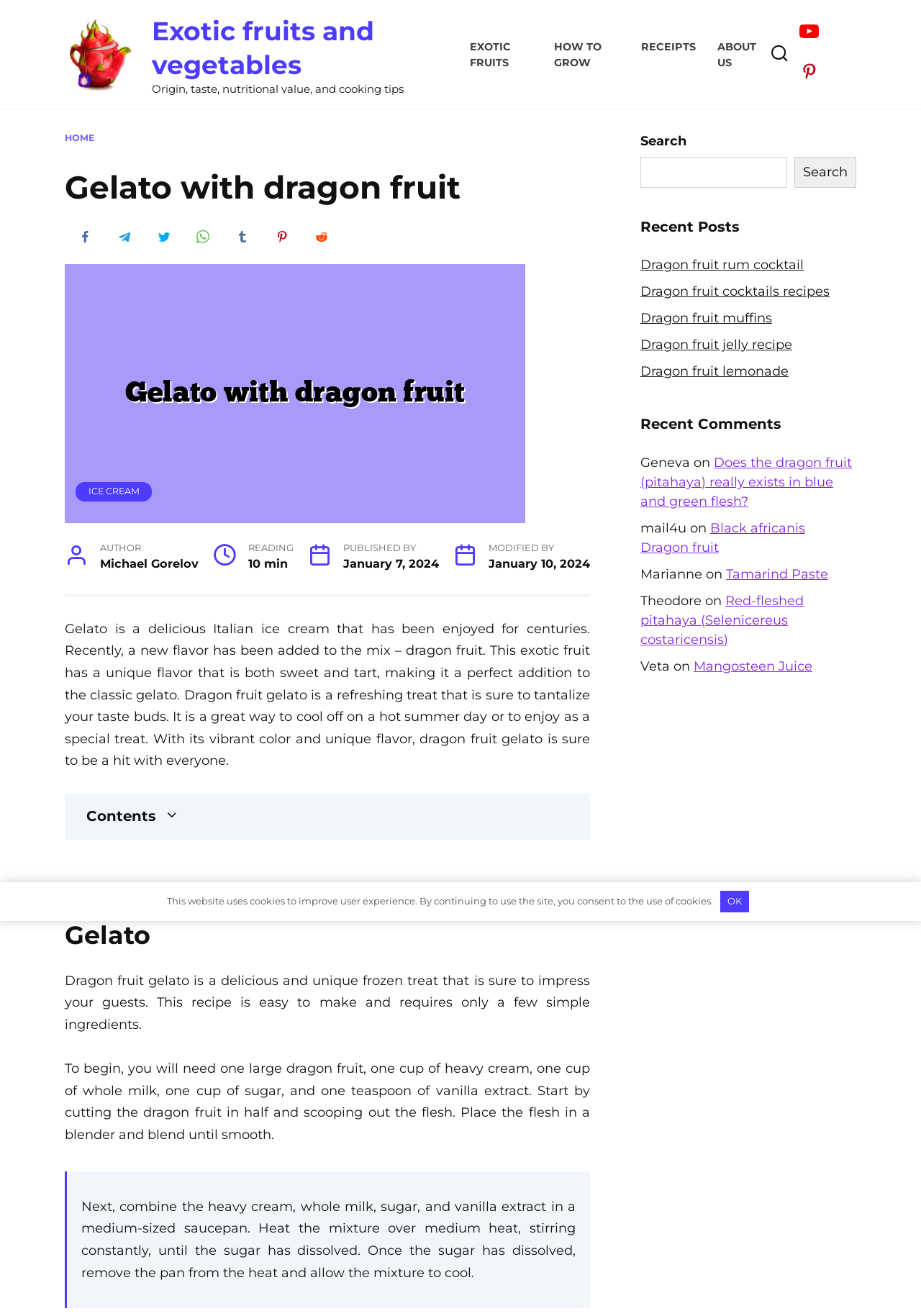Bounding box coordinates should be in the format (top-left x, top-left y, bottom-right x, bottom-right y) and all values should be floating point numbers between 0 and 1. Determine the bounding box coordinate for the UI element described as: Dragon fruit jelly recipe

[0.695, 0.256, 0.86, 0.268]